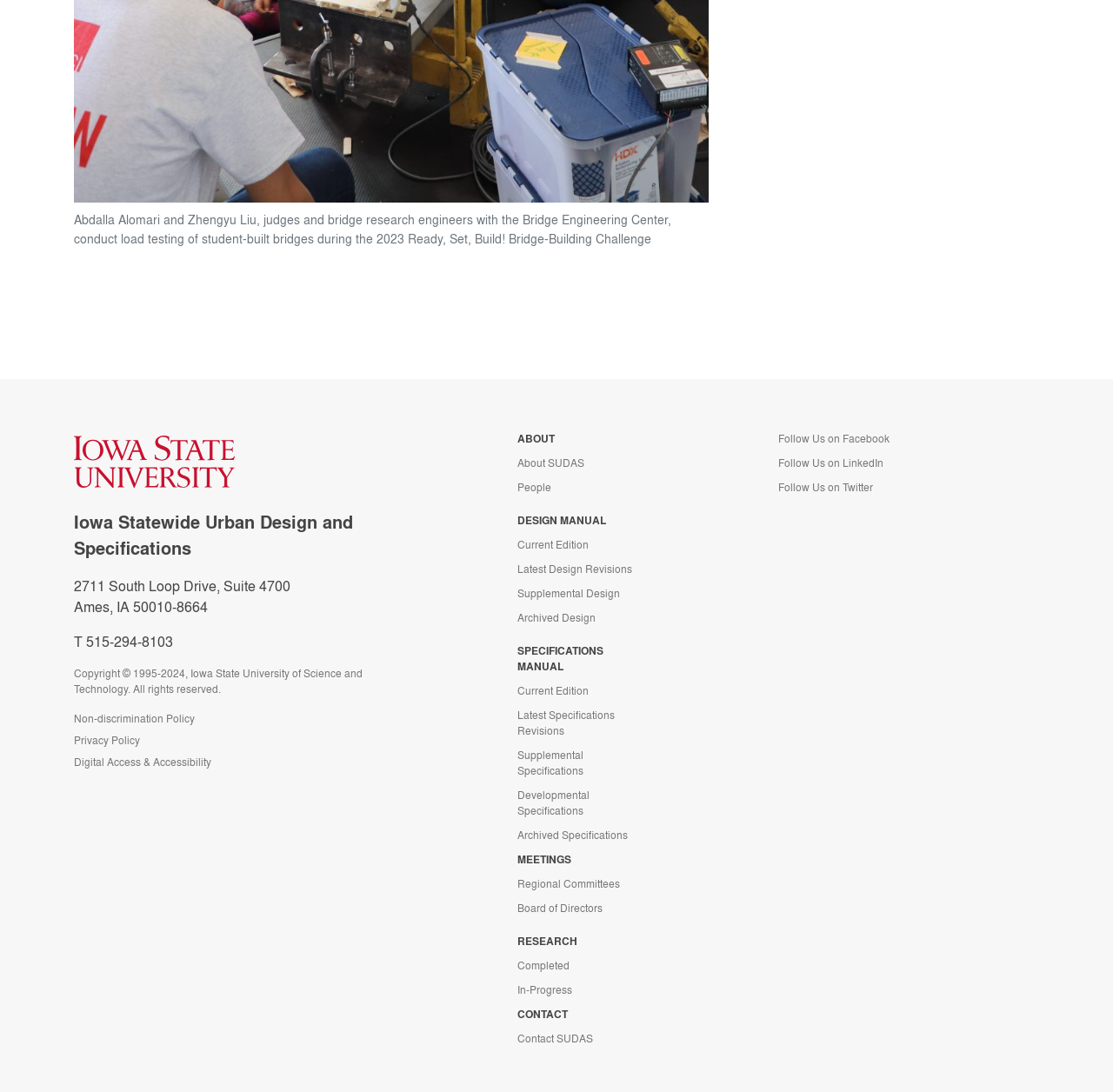What is the purpose of the Bridge Engineering Center?
Answer the question with detailed information derived from the image.

I inferred the answer by analyzing the figcaption element with the text 'Abdalla Alomari and Zhengyu Liu, judges and bridge research engineers with the Bridge Engineering Center, conduct load testing of student-built bridges during the 2023 Ready, Set, Build! Bridge-Building Challenge' and bounding box coordinates [0.066, 0.194, 0.637, 0.228]. This text describes an activity related to the Bridge Engineering Center, which is conducting load testing.